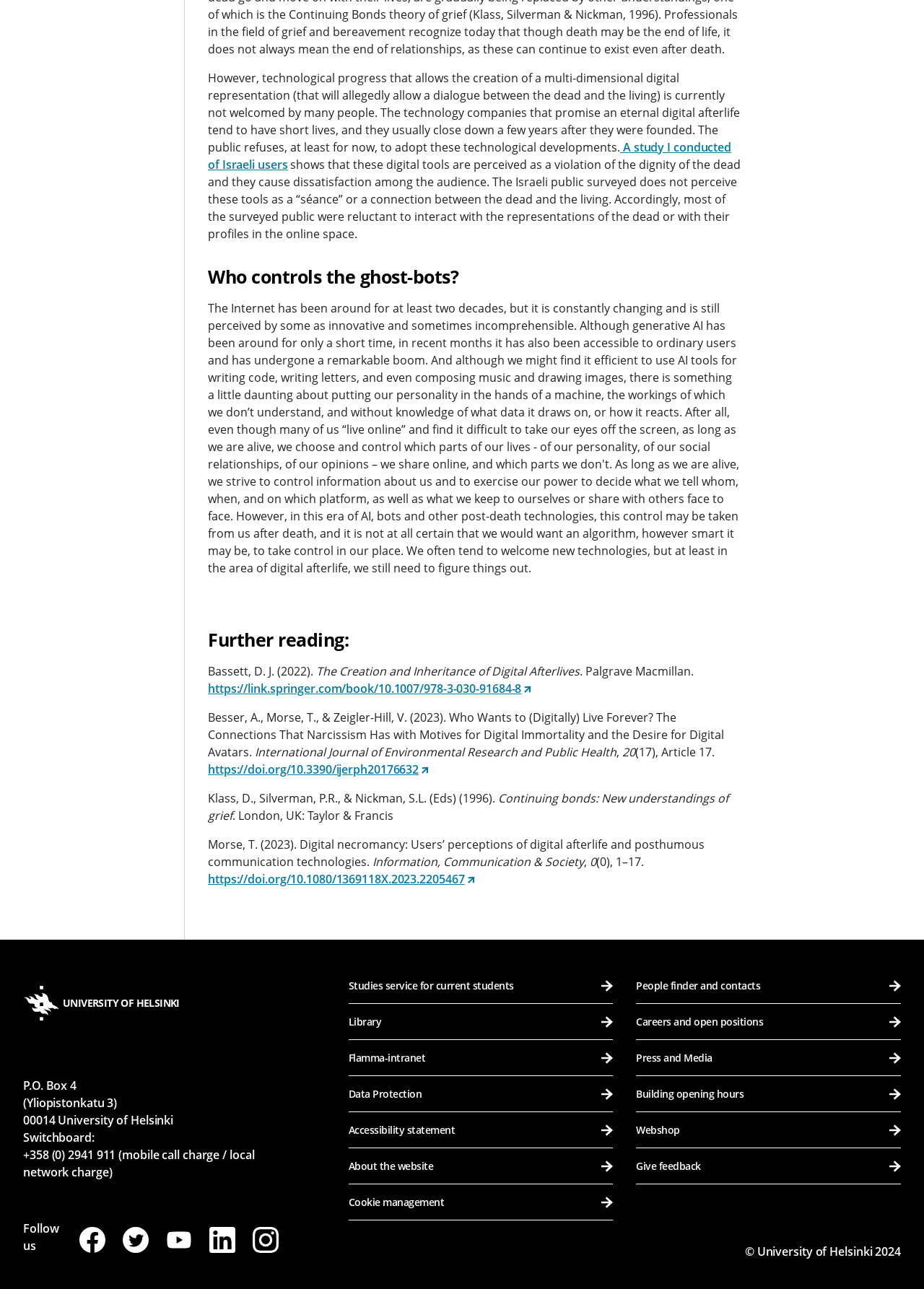What is the title of the first cited book?
Using the visual information, answer the question in a single word or phrase.

The Creation and Inheritance of Digital Afterlives